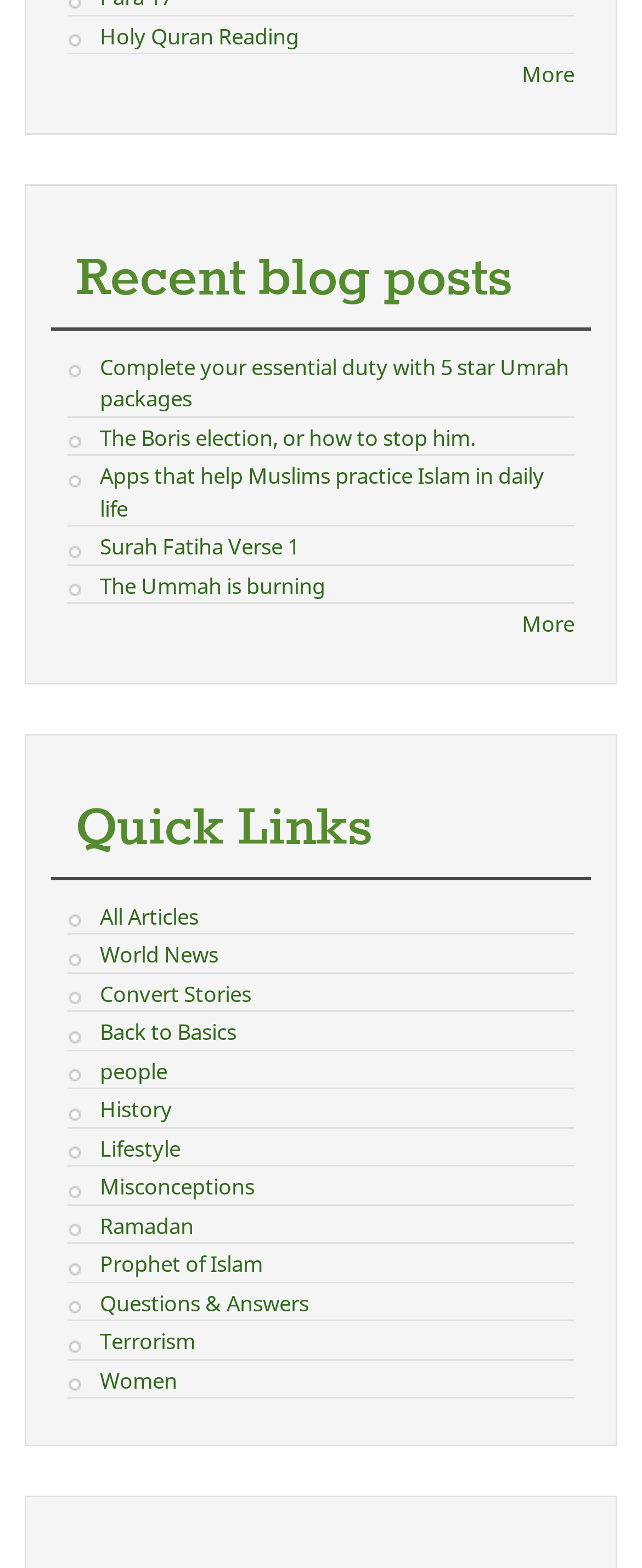Please determine the bounding box coordinates of the element's region to click in order to carry out the following instruction: "View recent blog posts". The coordinates should be four float numbers between 0 and 1, i.e., [left, top, right, bottom].

[0.118, 0.16, 0.882, 0.198]